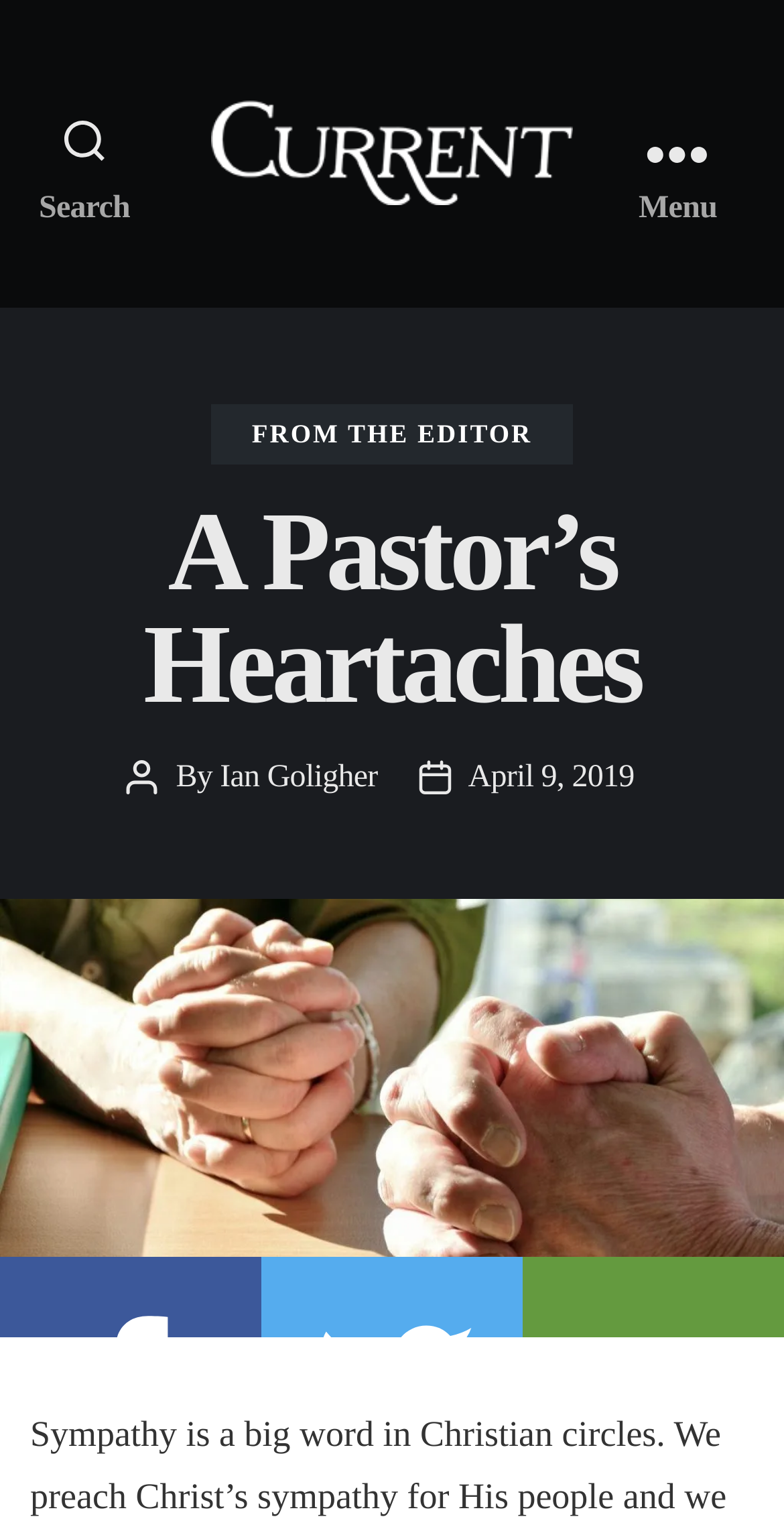Is there a search button on the page?
Look at the screenshot and respond with one word or a short phrase.

Yes